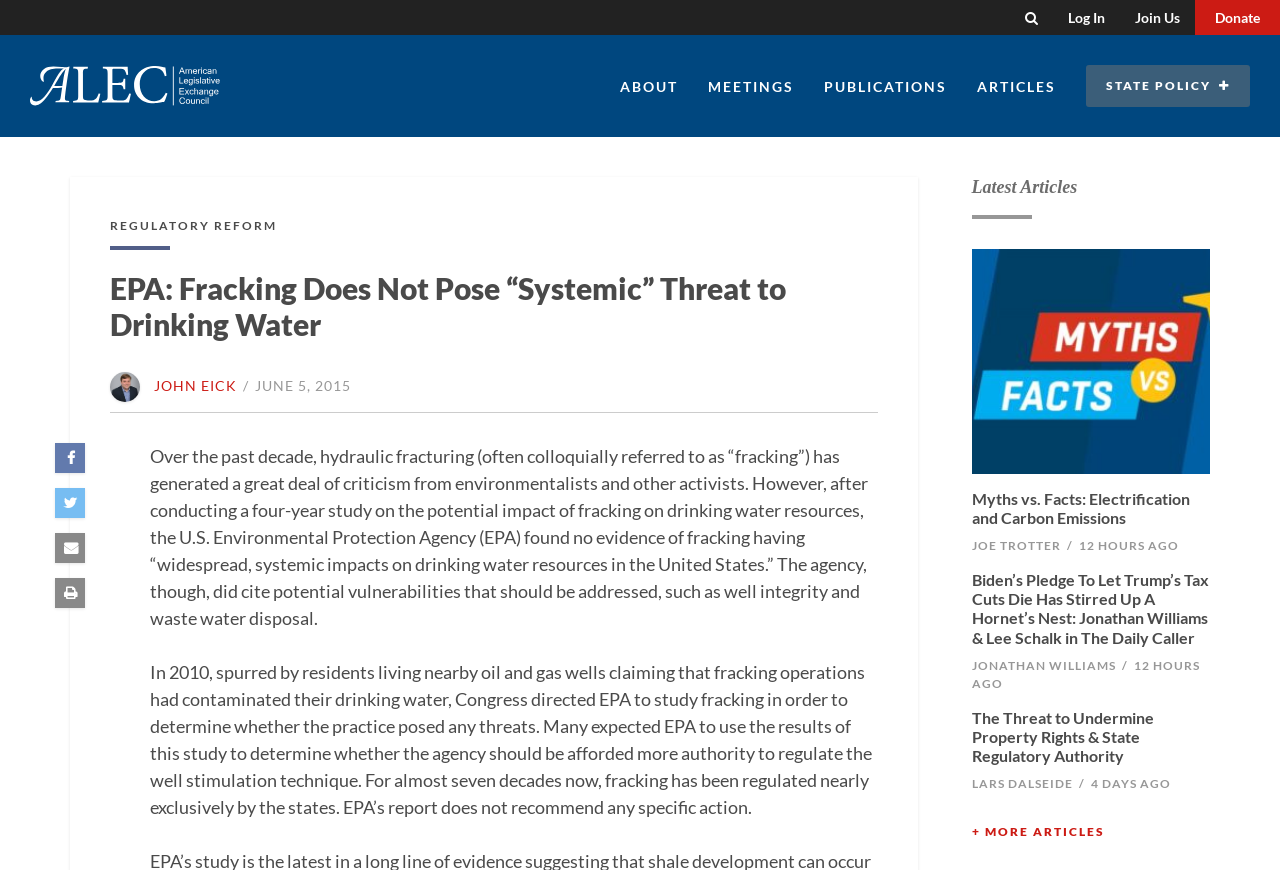Offer a detailed explanation of the webpage layout and contents.

This webpage is about the American Legislative Exchange Council (ALEC), a organization that promotes limited government, free markets, and federalism. At the top of the page, there is a search bar with a magnifying glass icon and a "Search" button. To the right of the search bar, there are three links: "Log In", "Join Us", and "Donate". 

Below the search bar, there is a horizontal navigation menu with links to "ABOUT", "MEETINGS", "PUBLICATIONS", "ARTICLES", and "STATE POLICY". The "STATE POLICY" link has a dropdown arrow icon.

The main content of the page is an article titled "EPA: Fracking Does Not Pose “Systemic” Threat to Drinking Water". The article has a heading, a brief summary, and a longer text that discusses the Environmental Protection Agency's (EPA) study on hydraulic fracturing (fracking) and its impact on drinking water resources.

To the right of the article, there are social media links and a section titled "Latest Articles". This section lists three articles with headings, authors, and timestamps. Each article has a link to read more.

At the bottom of the page, there is a link to "+ MORE ARTICLES", suggesting that there are more articles available on the website.